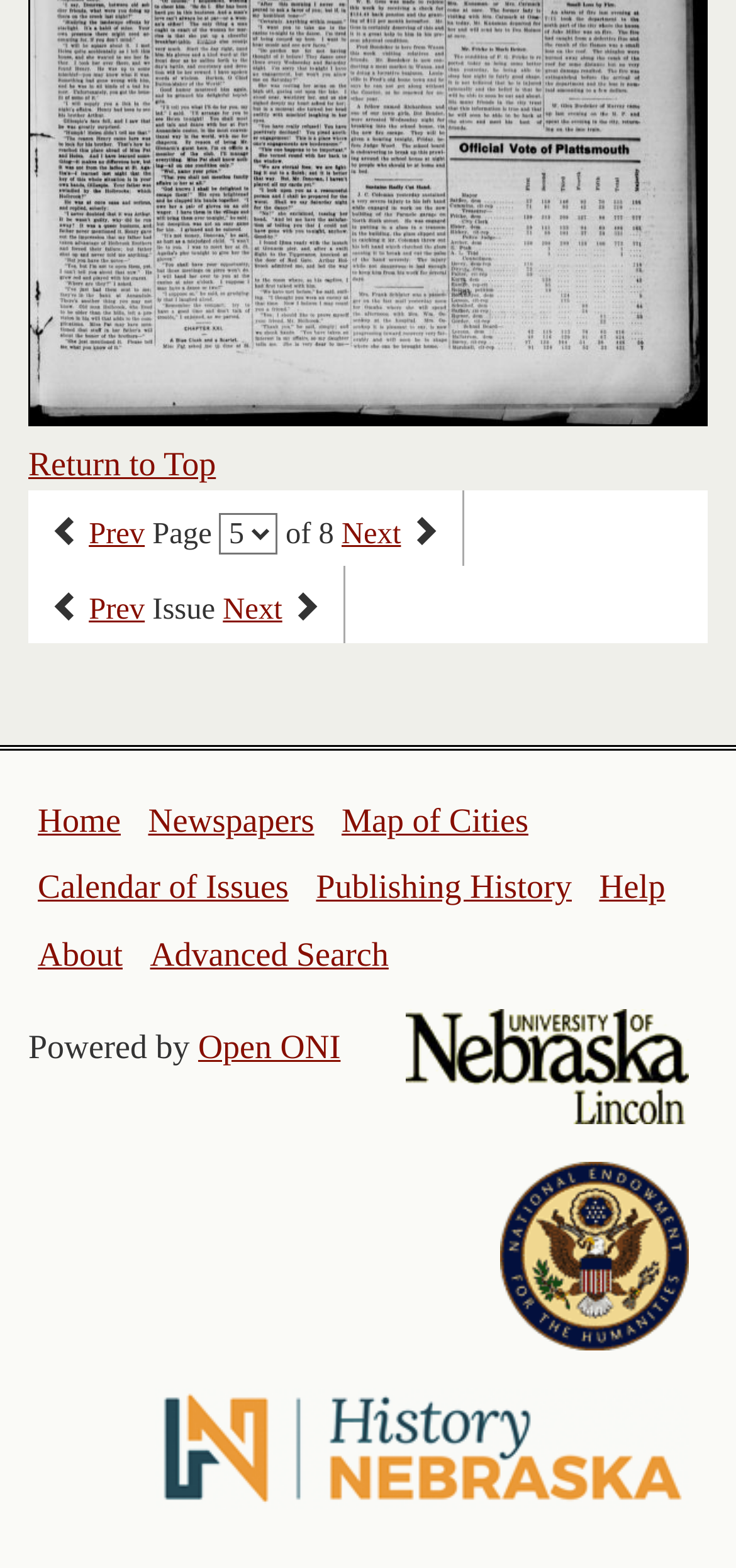Locate the coordinates of the bounding box for the clickable region that fulfills this instruction: "search using advanced search".

[0.204, 0.597, 0.528, 0.621]